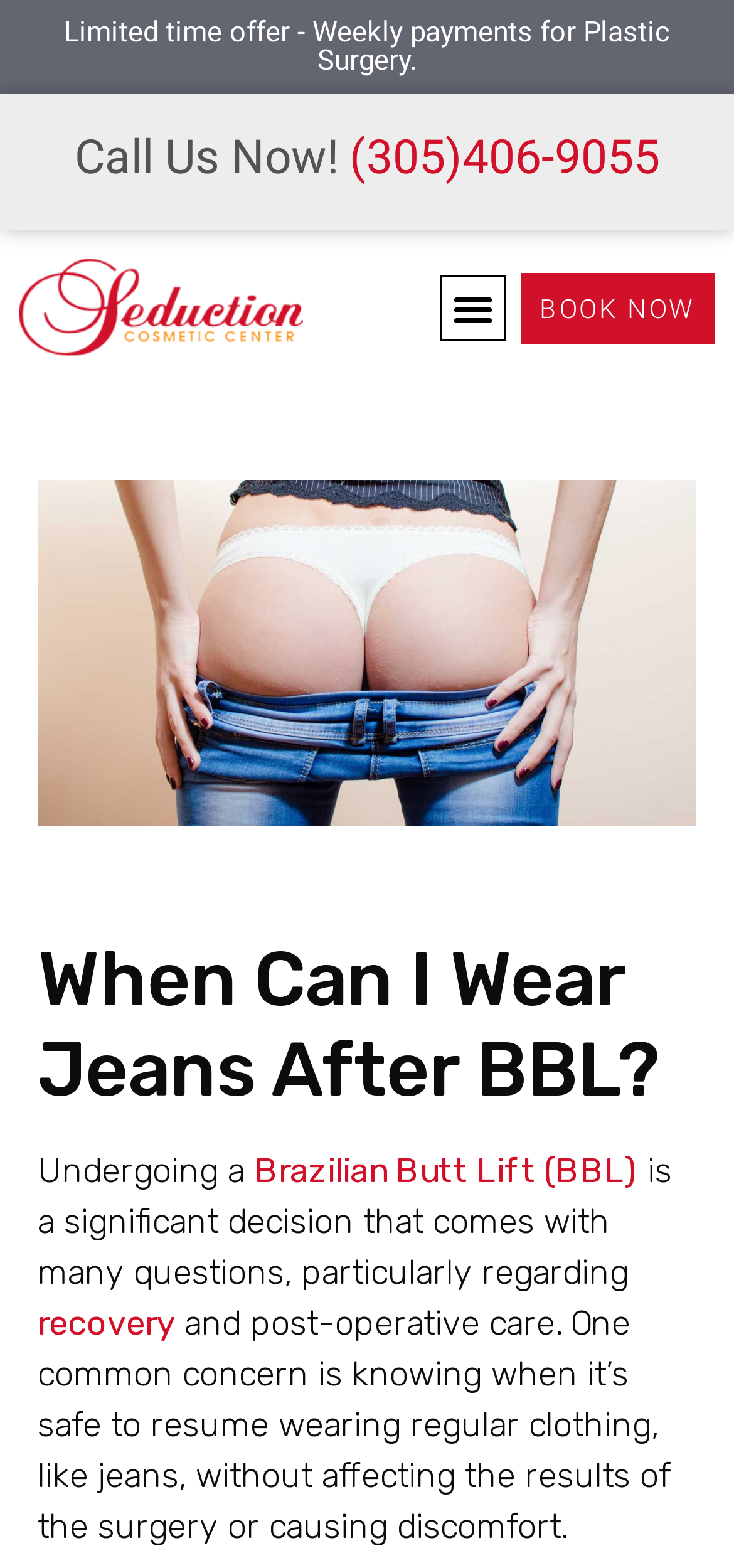Identify the bounding box of the HTML element described as: "Brazilian Butt Lift (BBL)".

[0.346, 0.733, 0.869, 0.759]